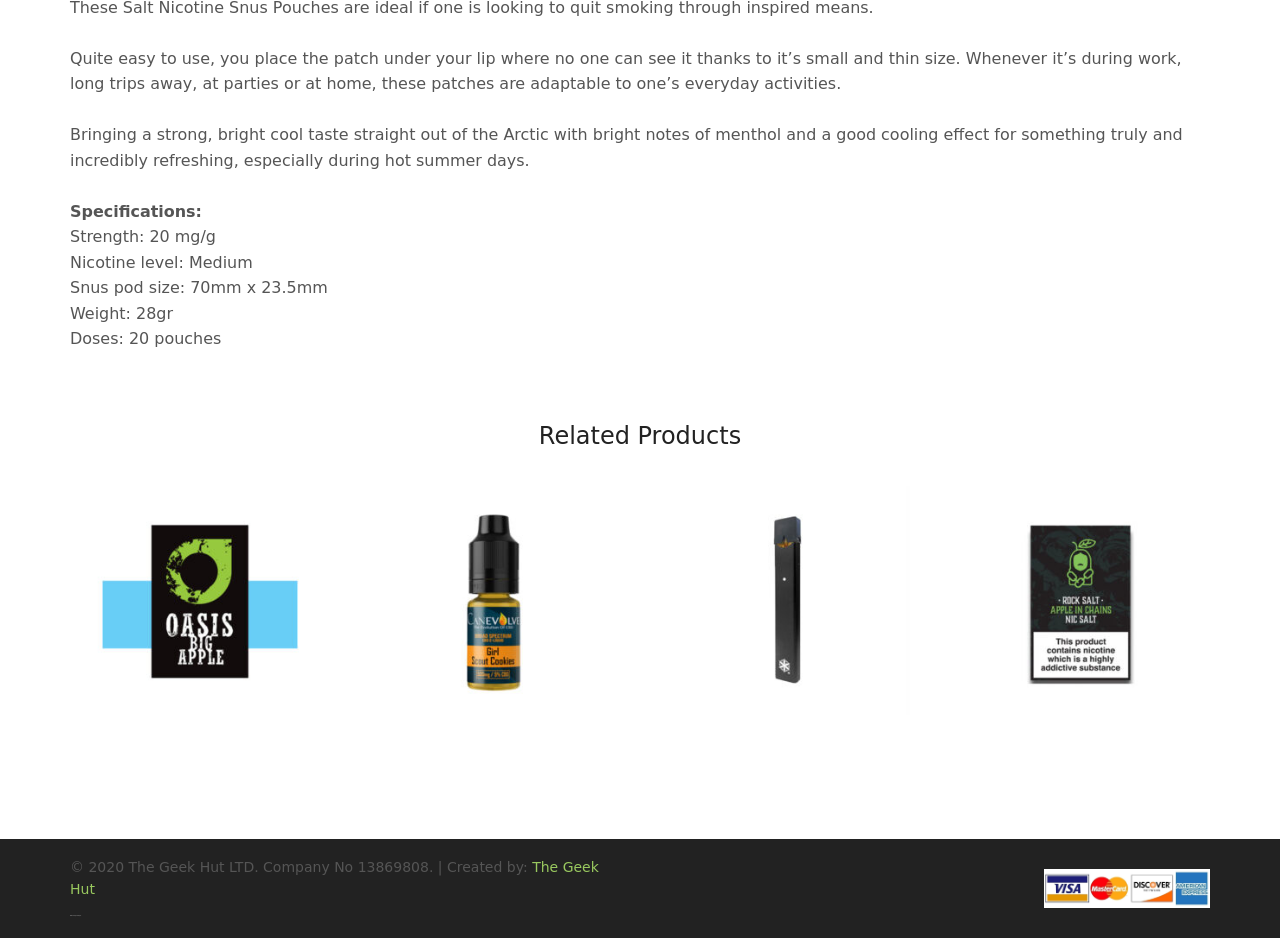Given the description The Geek Hut, predict the bounding box coordinates of the UI element. Ensure the coordinates are in the format (top-left x, top-left y, bottom-right x, bottom-right y) and all values are between 0 and 1.

[0.055, 0.916, 0.468, 0.957]